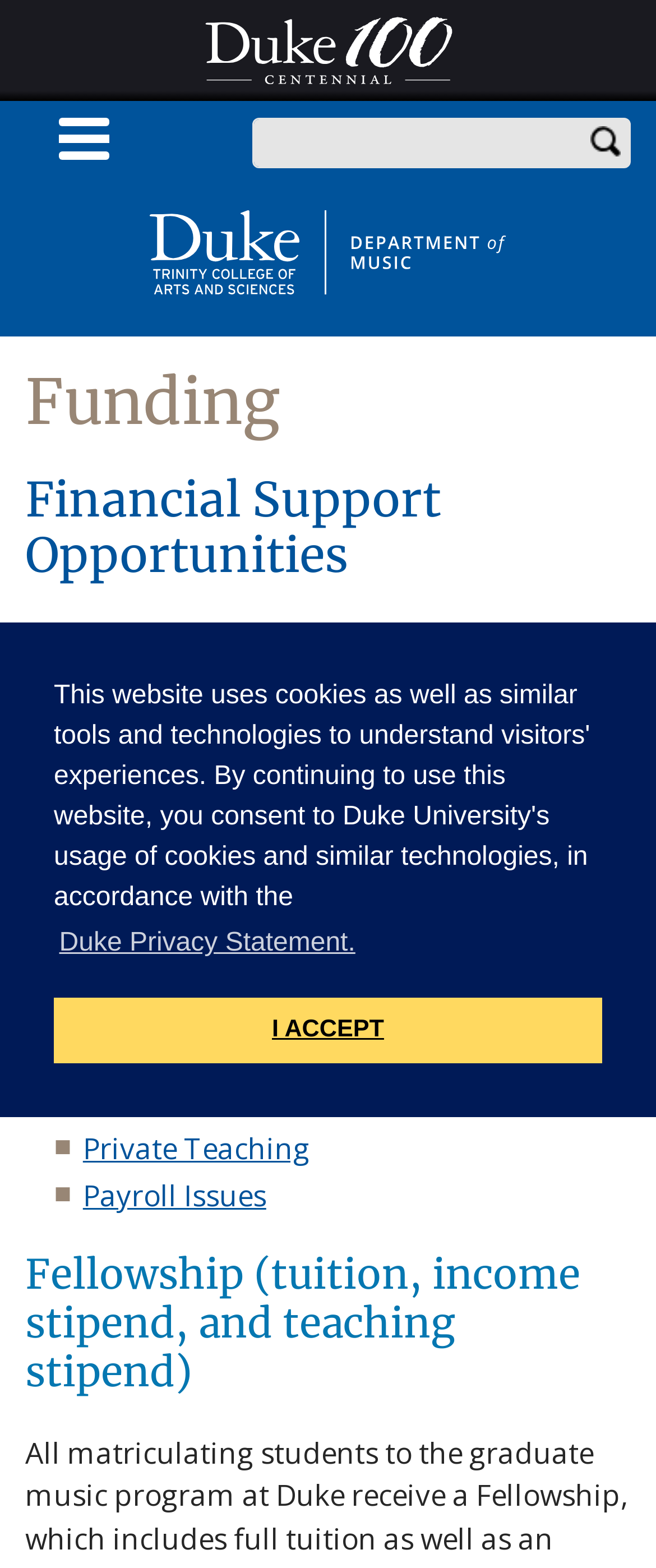Pinpoint the bounding box coordinates of the element you need to click to execute the following instruction: "learn more about cookies". The bounding box should be represented by four float numbers between 0 and 1, in the format [left, top, right, bottom].

[0.082, 0.586, 0.55, 0.619]